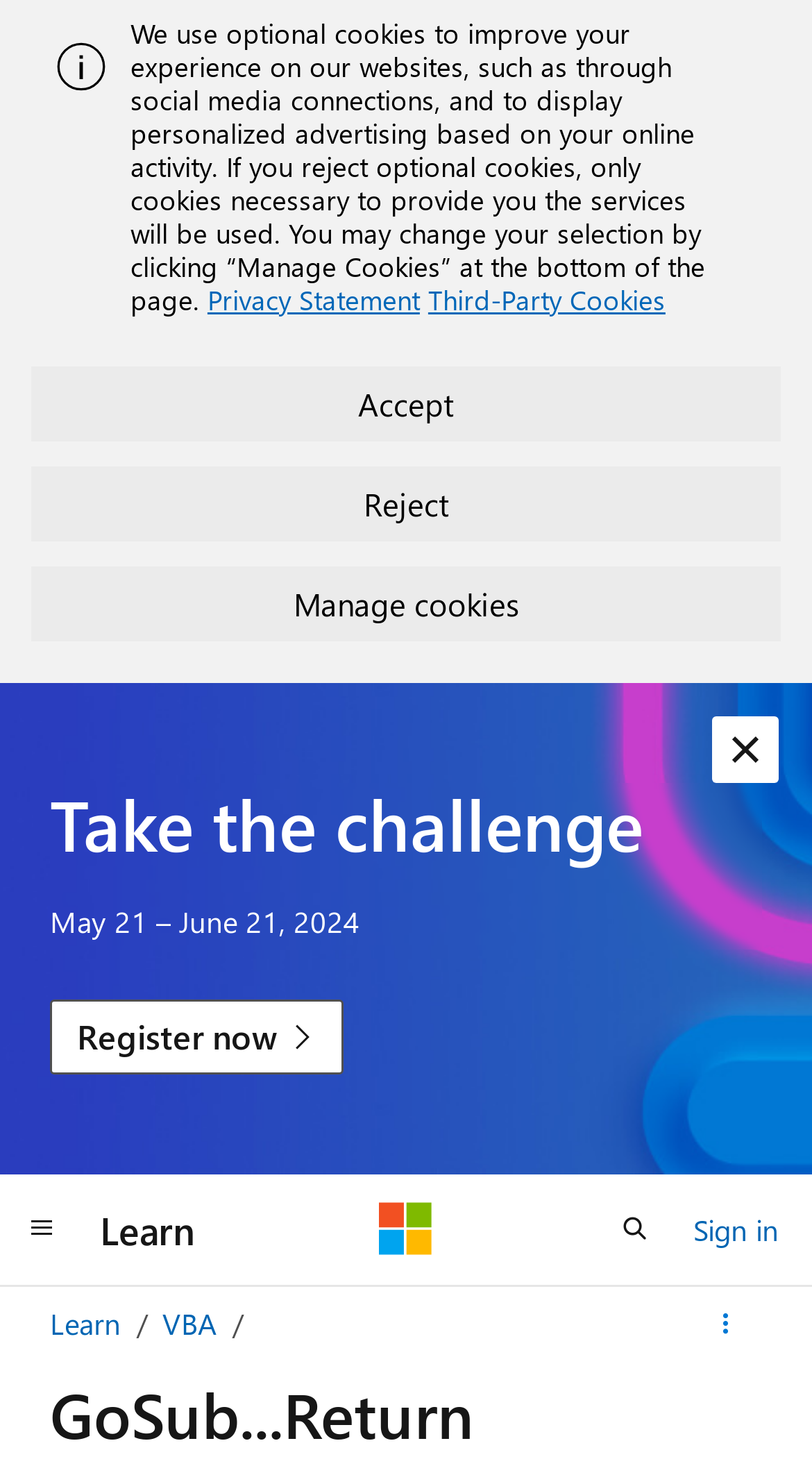Determine the bounding box coordinates for the area that needs to be clicked to fulfill this task: "Go to Learn page". The coordinates must be given as four float numbers between 0 and 1, i.e., [left, top, right, bottom].

[0.103, 0.807, 0.262, 0.86]